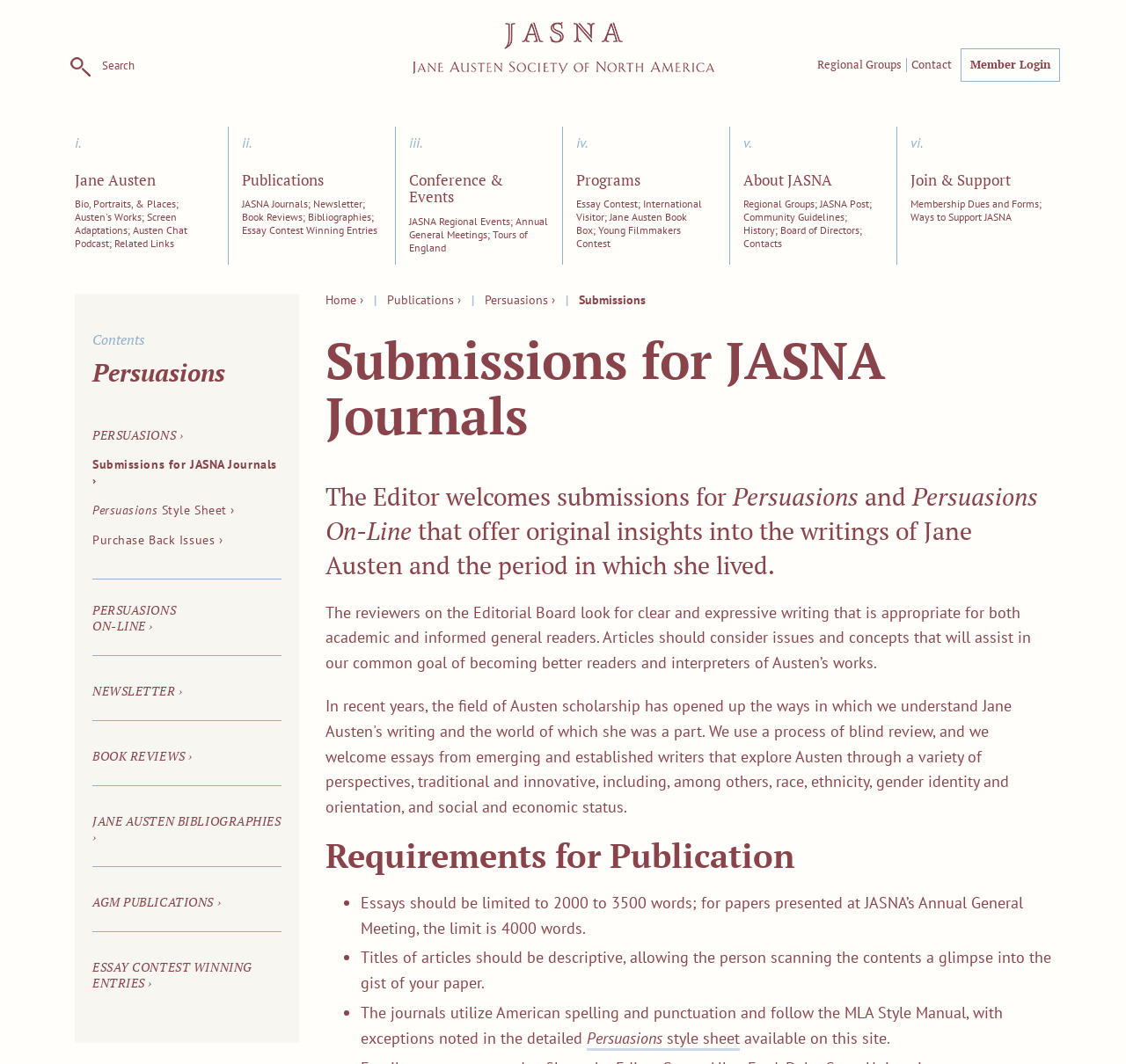Bounding box coordinates should be in the format (top-left x, top-left y, bottom-right x, bottom-right y) and all values should be floating point numbers between 0 and 1. Determine the bounding box coordinate for the UI element described as: Search

[0.055, 0.045, 0.127, 0.08]